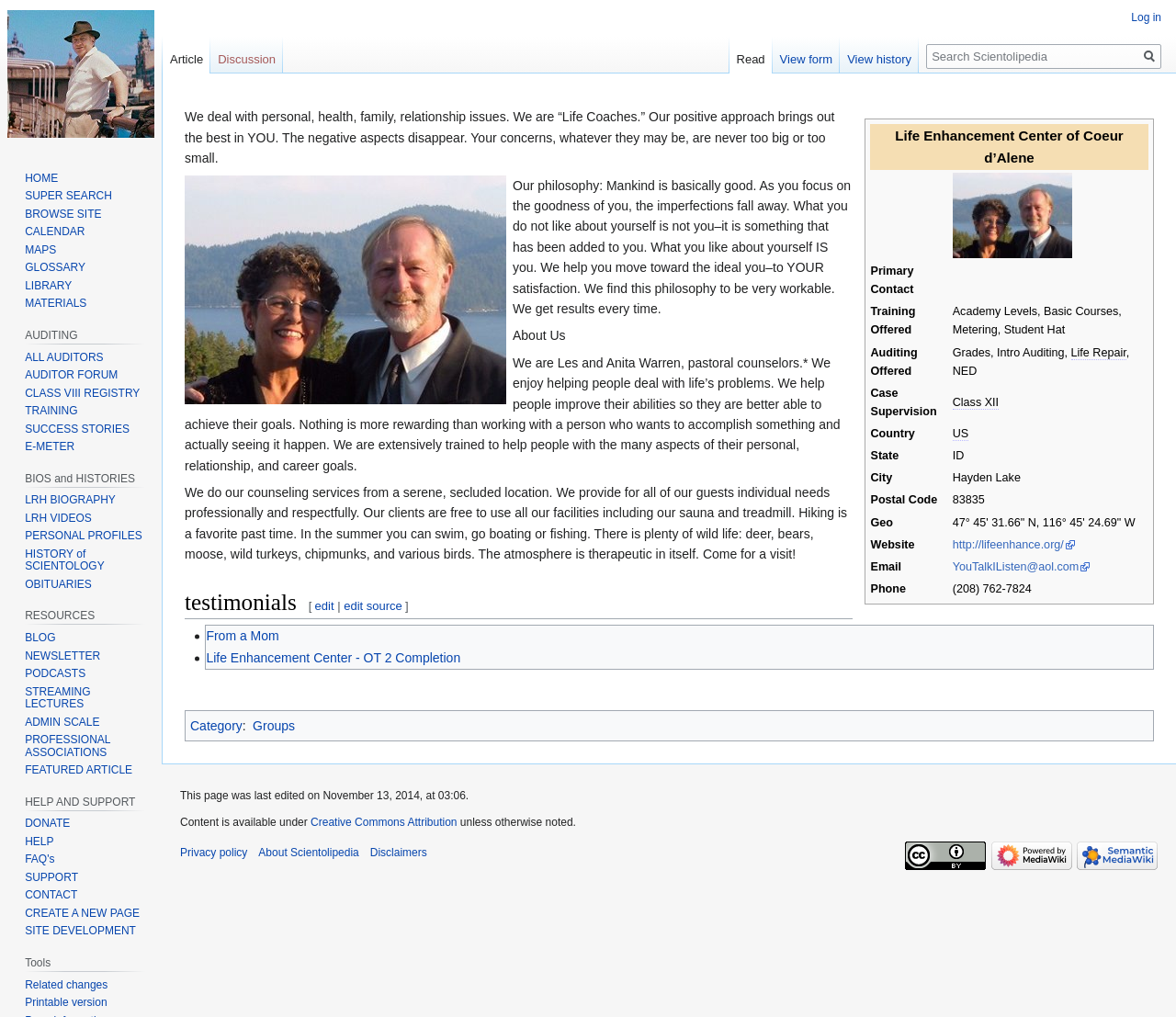Give a one-word or short-phrase answer to the following question: 
What is the location of the center?

Hayden Lake, ID